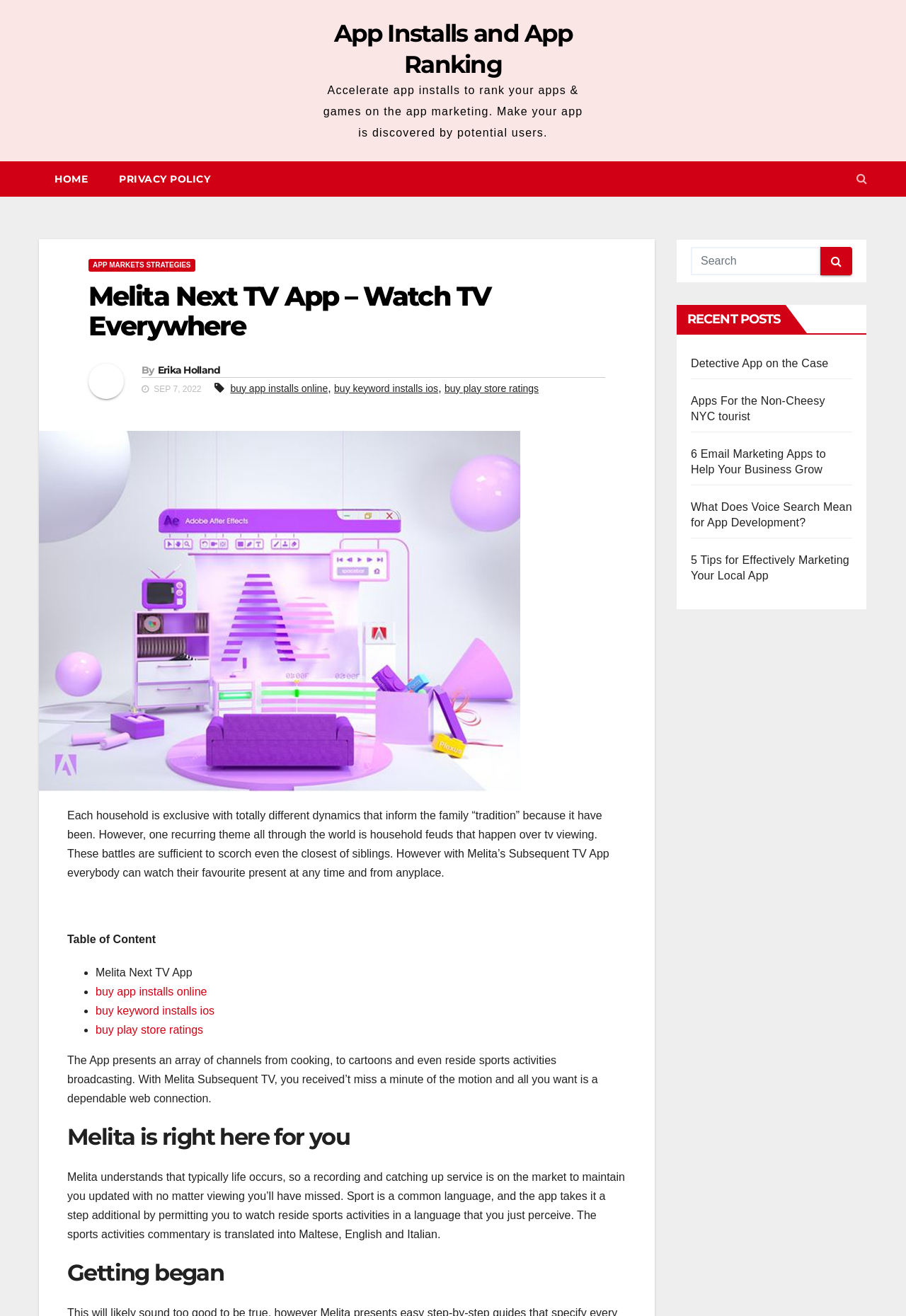Please identify the bounding box coordinates of the area that needs to be clicked to fulfill the following instruction: "Learn about business phone system."

None